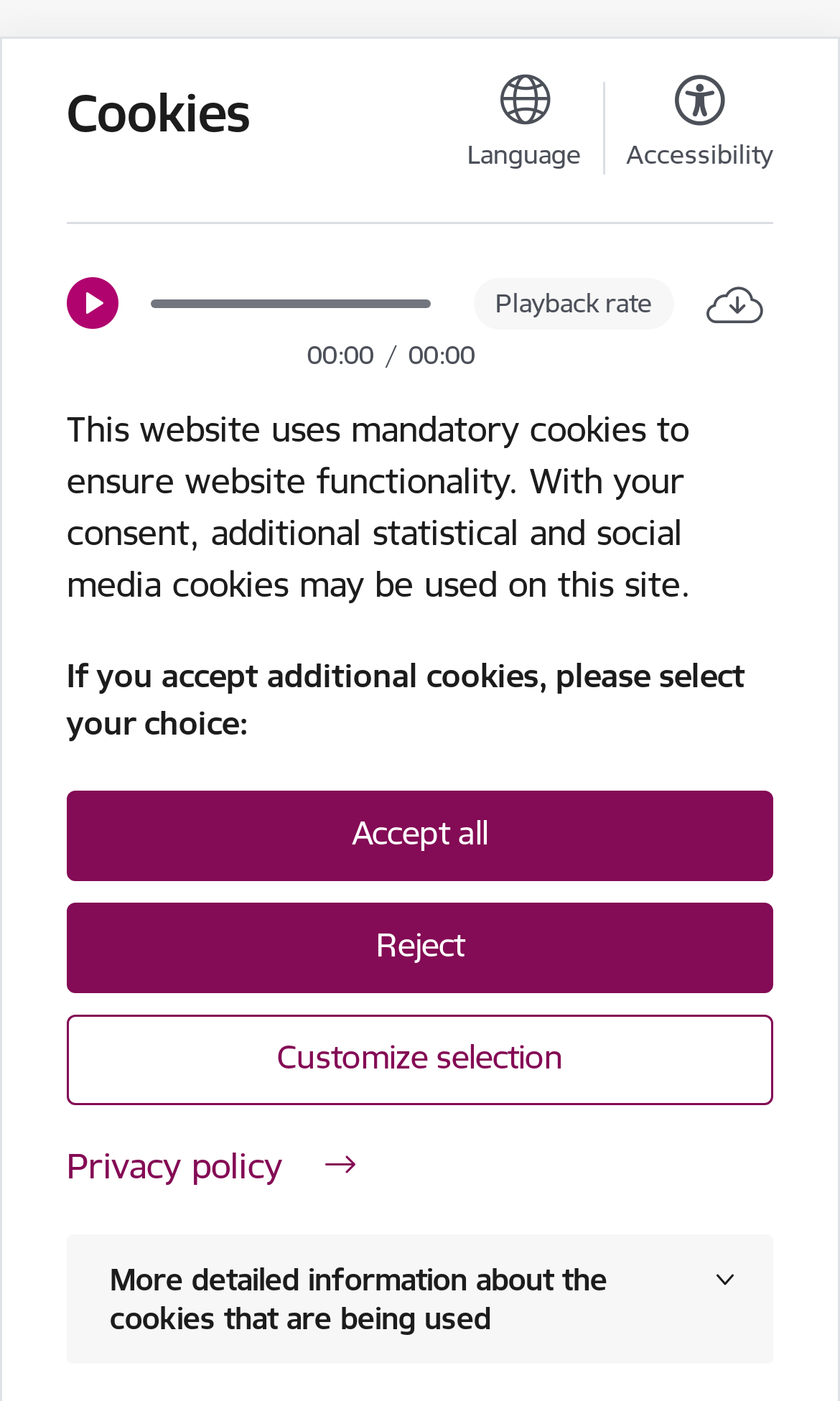Please identify the bounding box coordinates of the area I need to click to accomplish the following instruction: "Click the Accessibility link".

[0.746, 0.058, 0.921, 0.125]